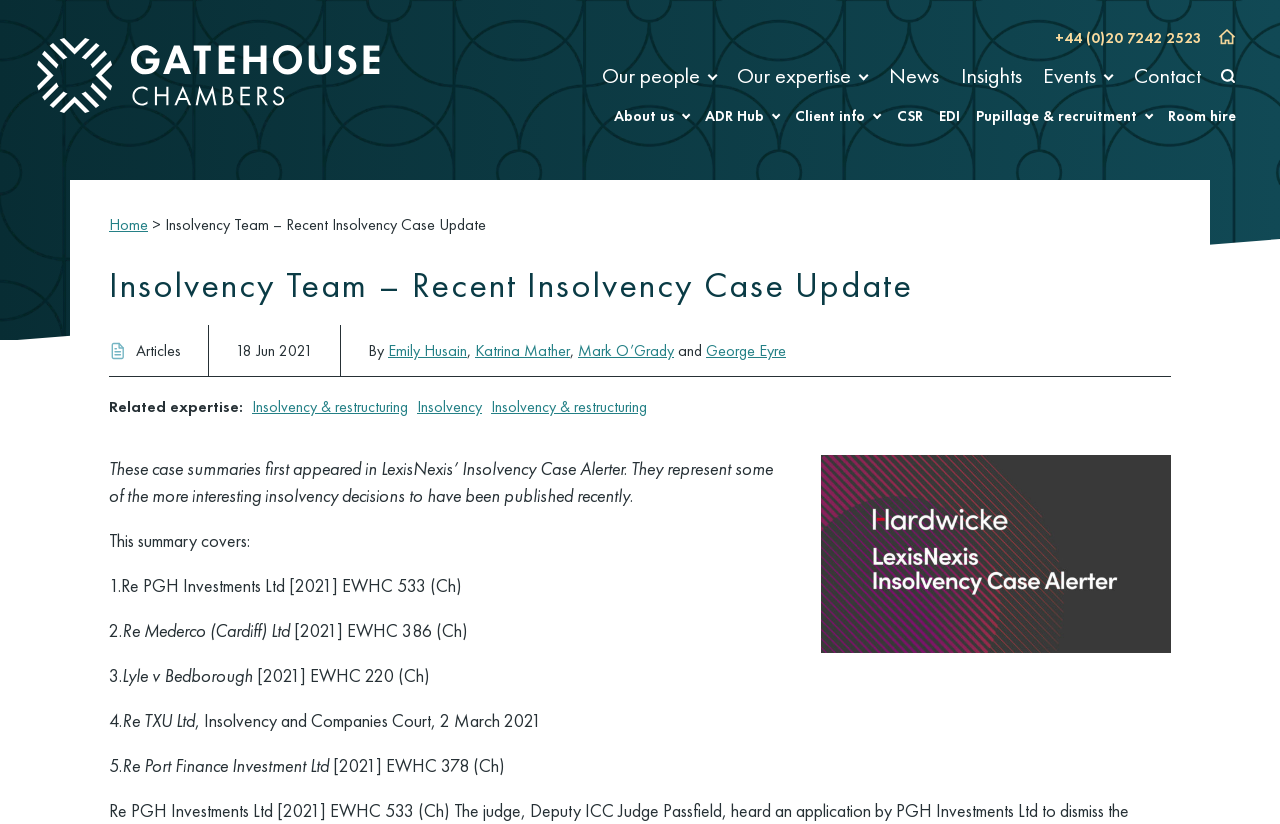How many authors are mentioned in the article?
Carefully analyze the image and provide a thorough answer to the question.

I counted the number of authors mentioned in the article by looking at the text 'By' followed by the names of the authors, which are Emily Husain, Katrina Mather, Mark O’Grady, and George Eyre.